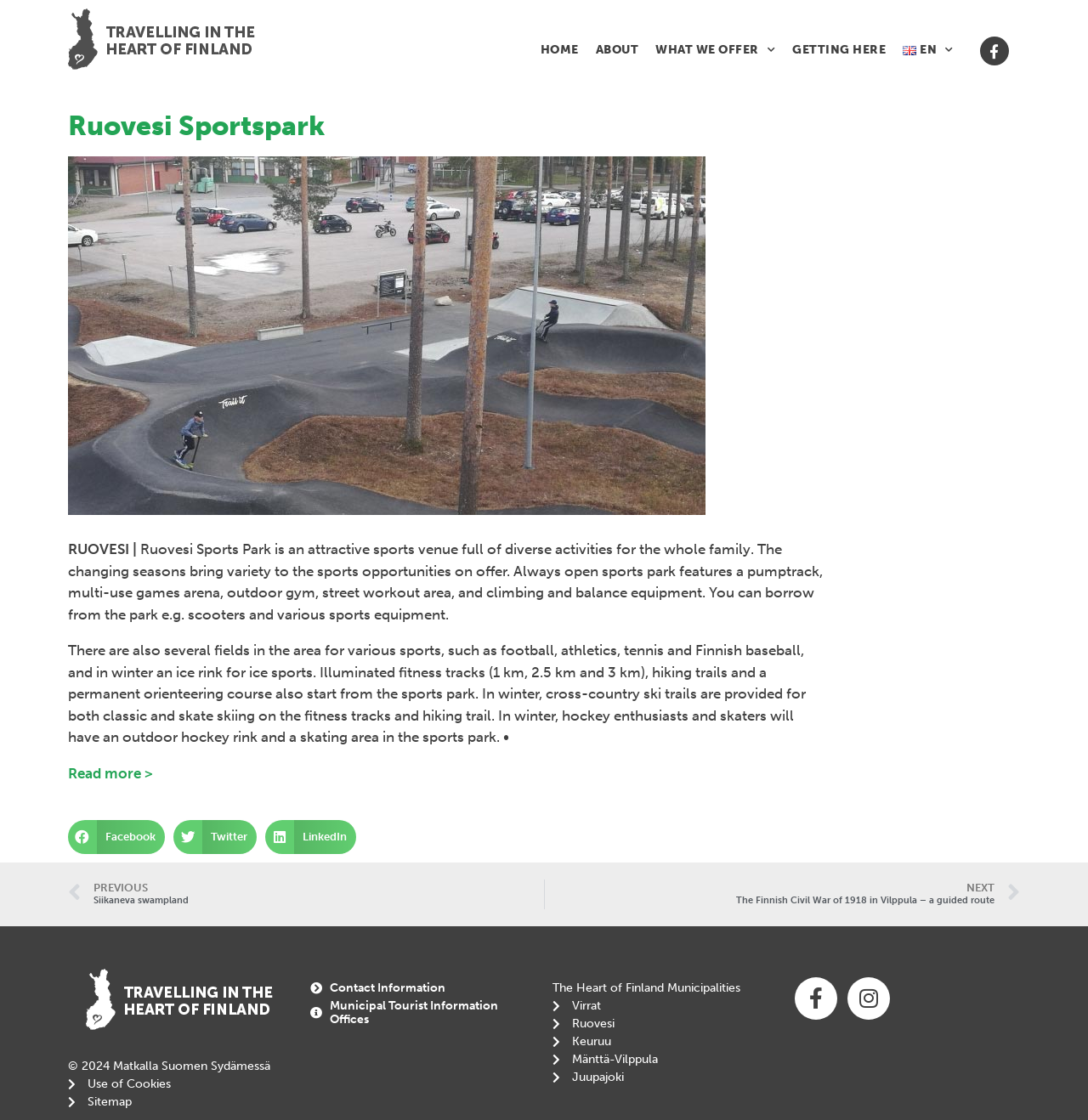Please specify the coordinates of the bounding box for the element that should be clicked to carry out this instruction: "Visit the previous page about Siikaneva swampland". The coordinates must be four float numbers between 0 and 1, formatted as [left, top, right, bottom].

[0.062, 0.785, 0.5, 0.811]